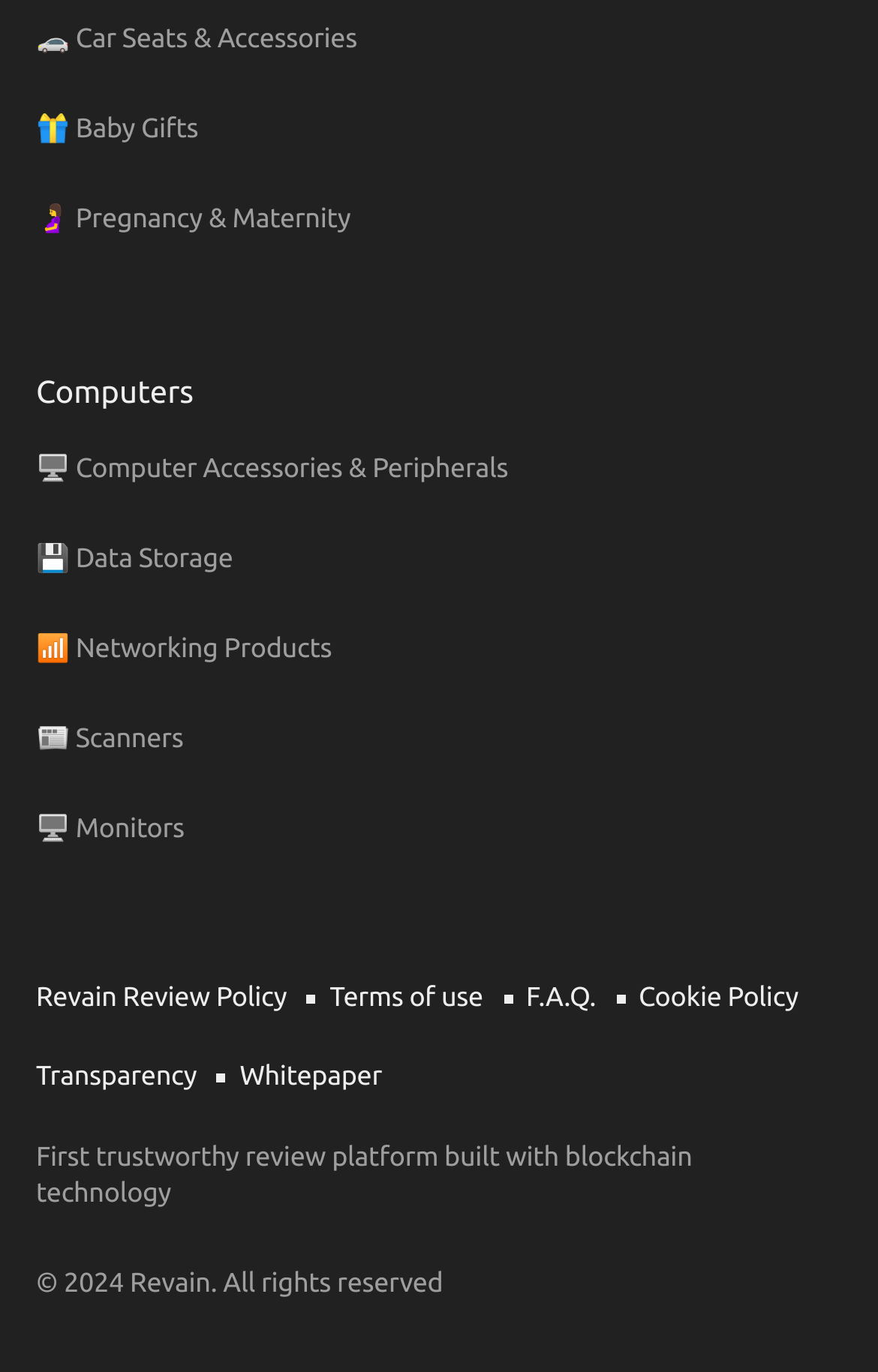Pinpoint the bounding box coordinates of the area that must be clicked to complete this instruction: "Learn about computers".

[0.041, 0.265, 0.959, 0.303]